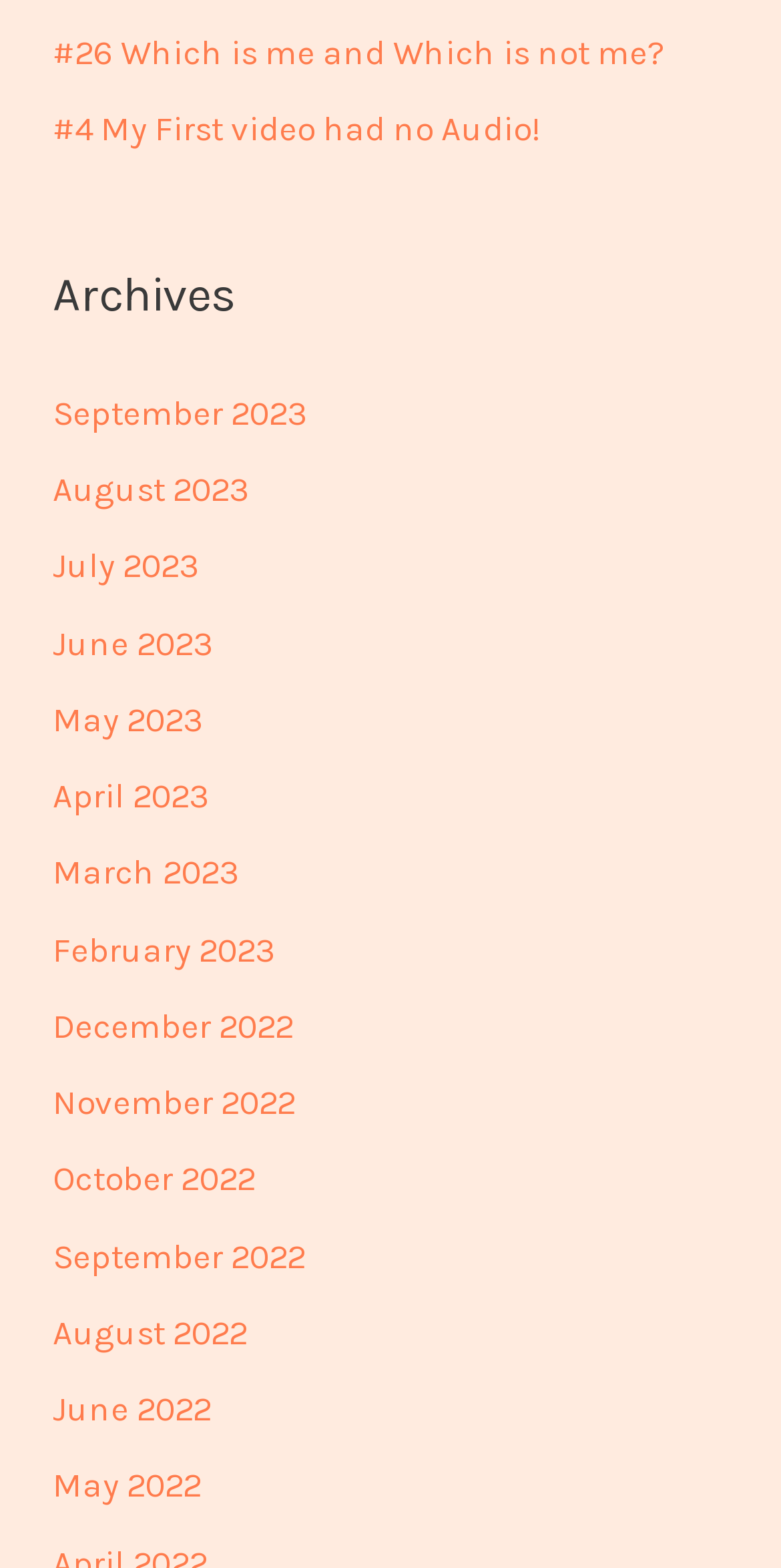Identify the bounding box coordinates of the region that should be clicked to execute the following instruction: "go to September 2023".

[0.067, 0.25, 0.393, 0.276]